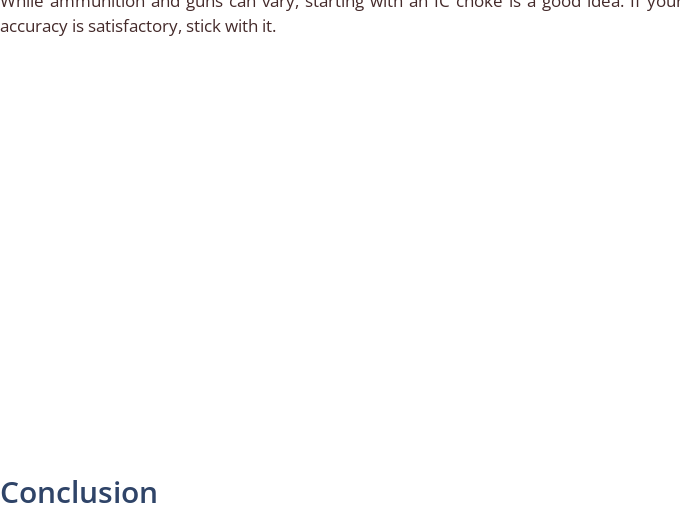What is the purpose of the 'Conclusion' section?
Give a single word or phrase as your answer by examining the image.

Summarization of discussions